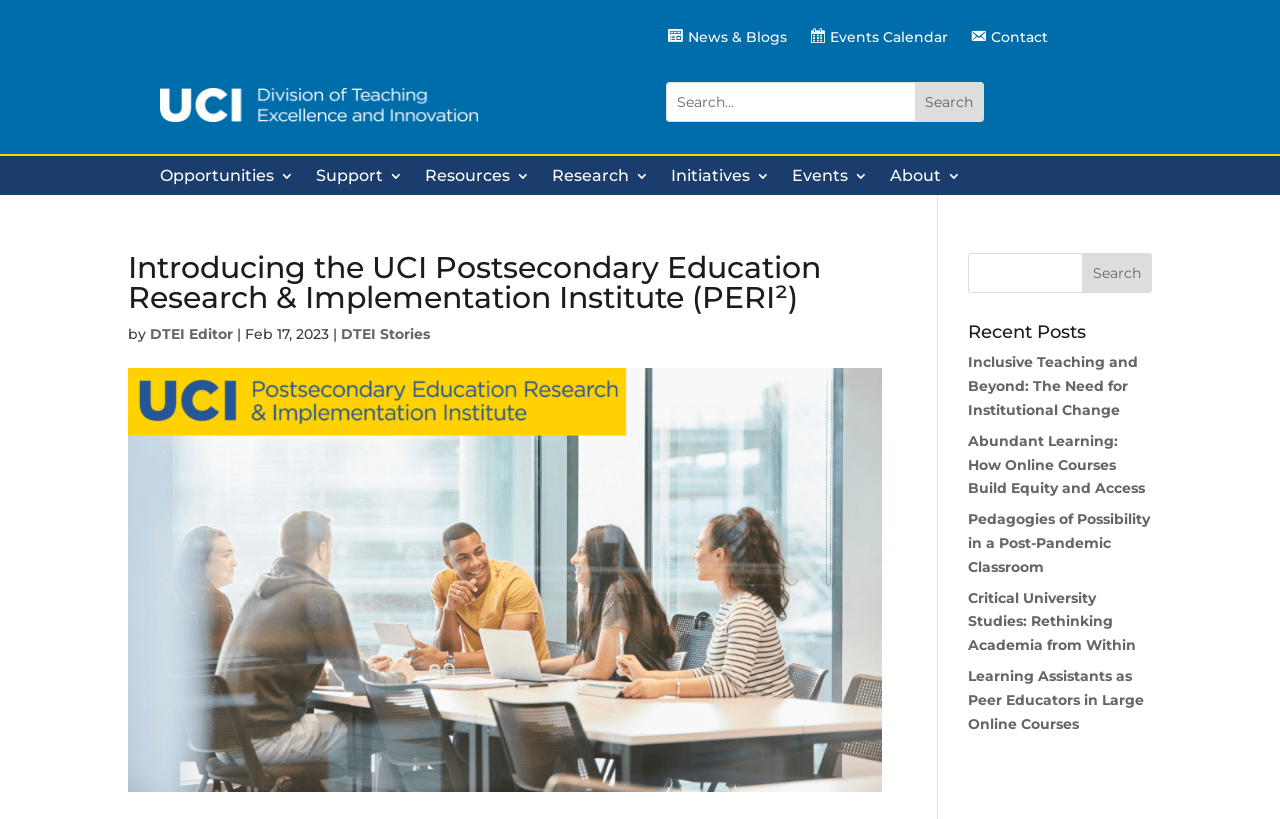Please give a succinct answer to the question in one word or phrase:
How many links are there in the main navigation menu?

6